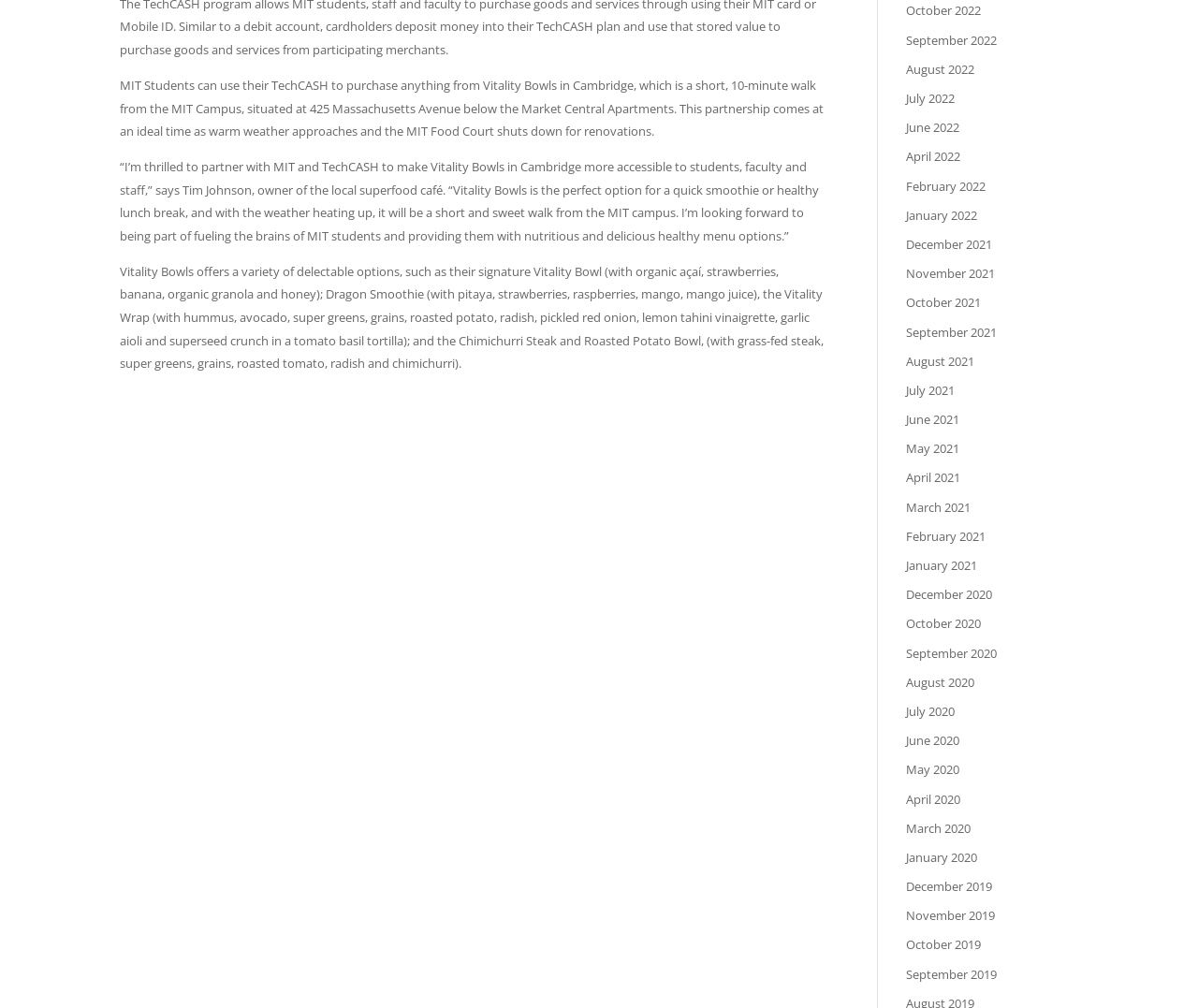Refer to the screenshot and answer the following question in detail:
What is the quote from Tim Johnson, owner of Vitality Bowls?

The quote from Tim Johnson, owner of Vitality Bowls, is “I’m thrilled to partner with MIT and TechCASH to make Vitality Bowls in Cambridge more accessible to students, faculty and staff...”.